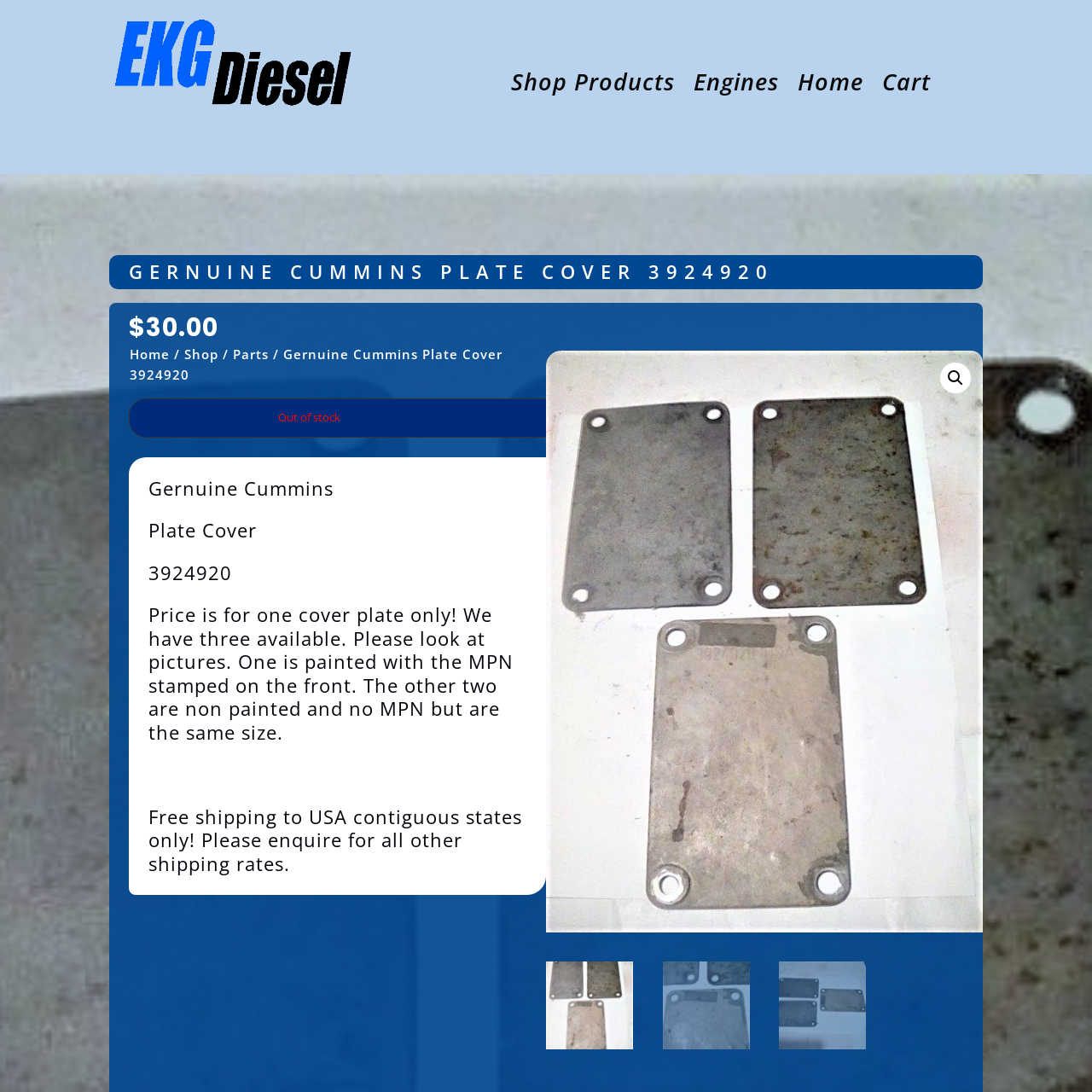Is the Cummins Plate Cover currently in stock?
Please analyze the image within the red bounding box and provide a comprehensive answer based on the visual information.

The text mentions that the item is currently out of stock, indicating a high demand for this specific cover, which means that customers cannot purchase it immediately.